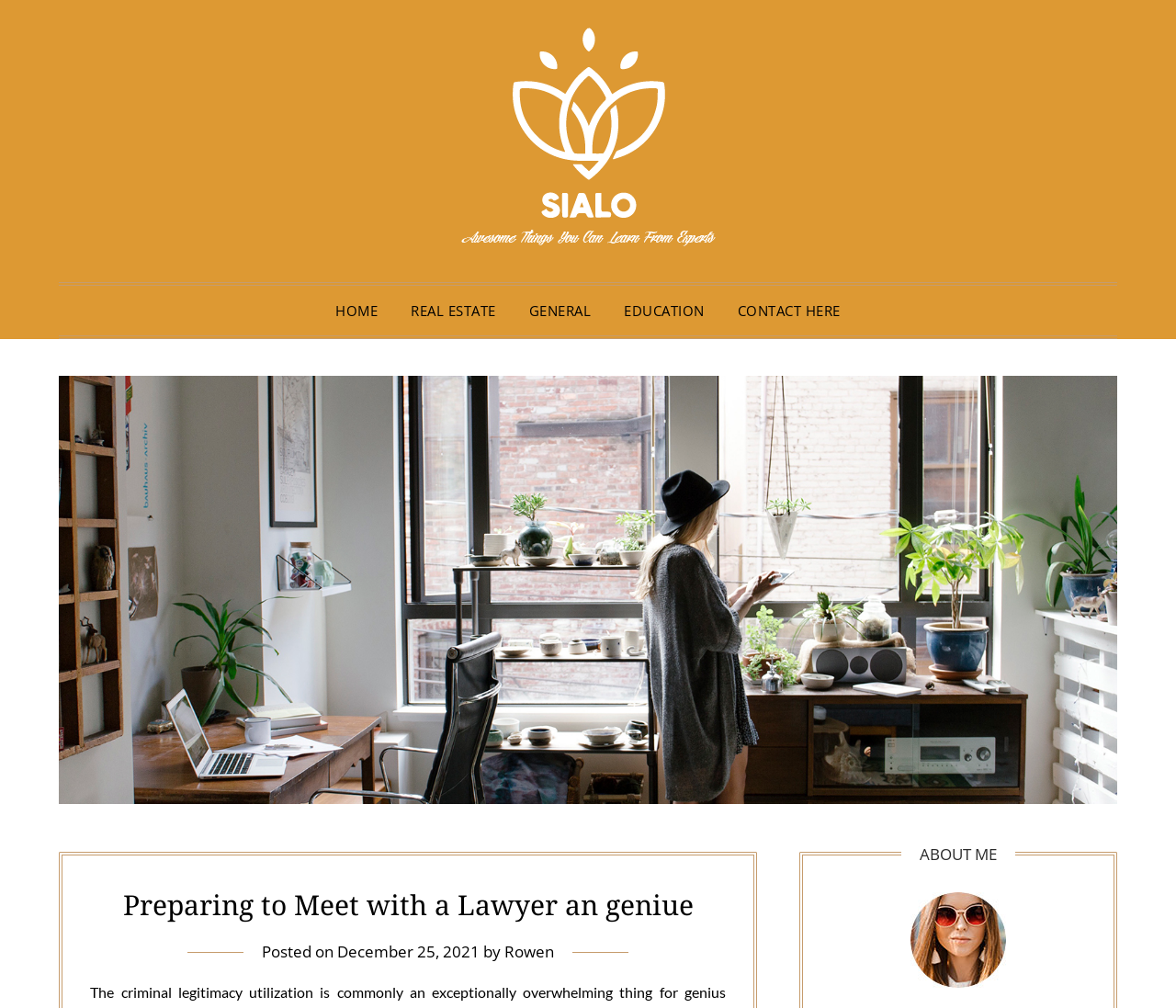Indicate the bounding box coordinates of the clickable region to achieve the following instruction: "contact us."

[0.615, 0.284, 0.727, 0.333]